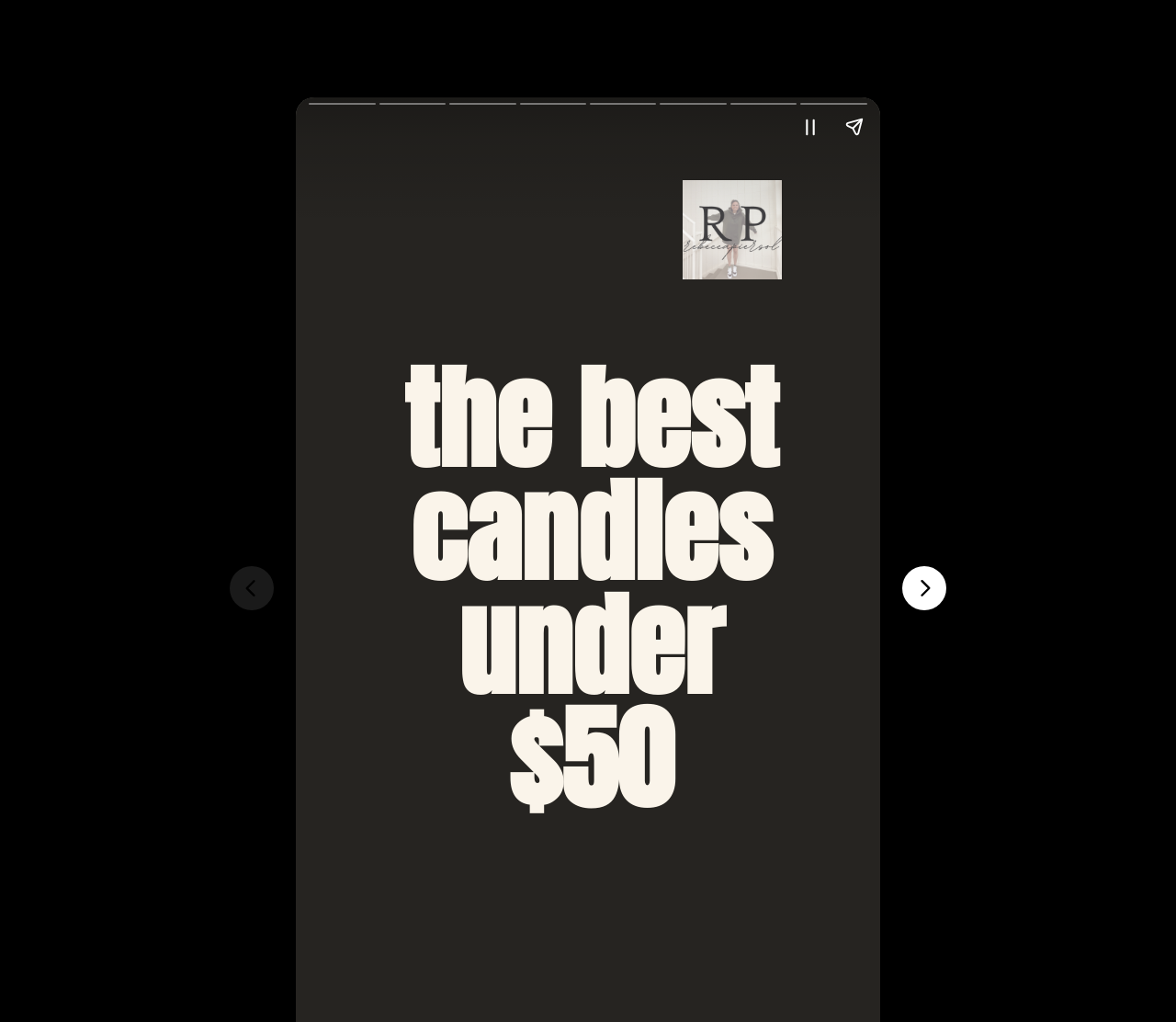Please determine the headline of the webpage and provide its content.

the best candles under $50